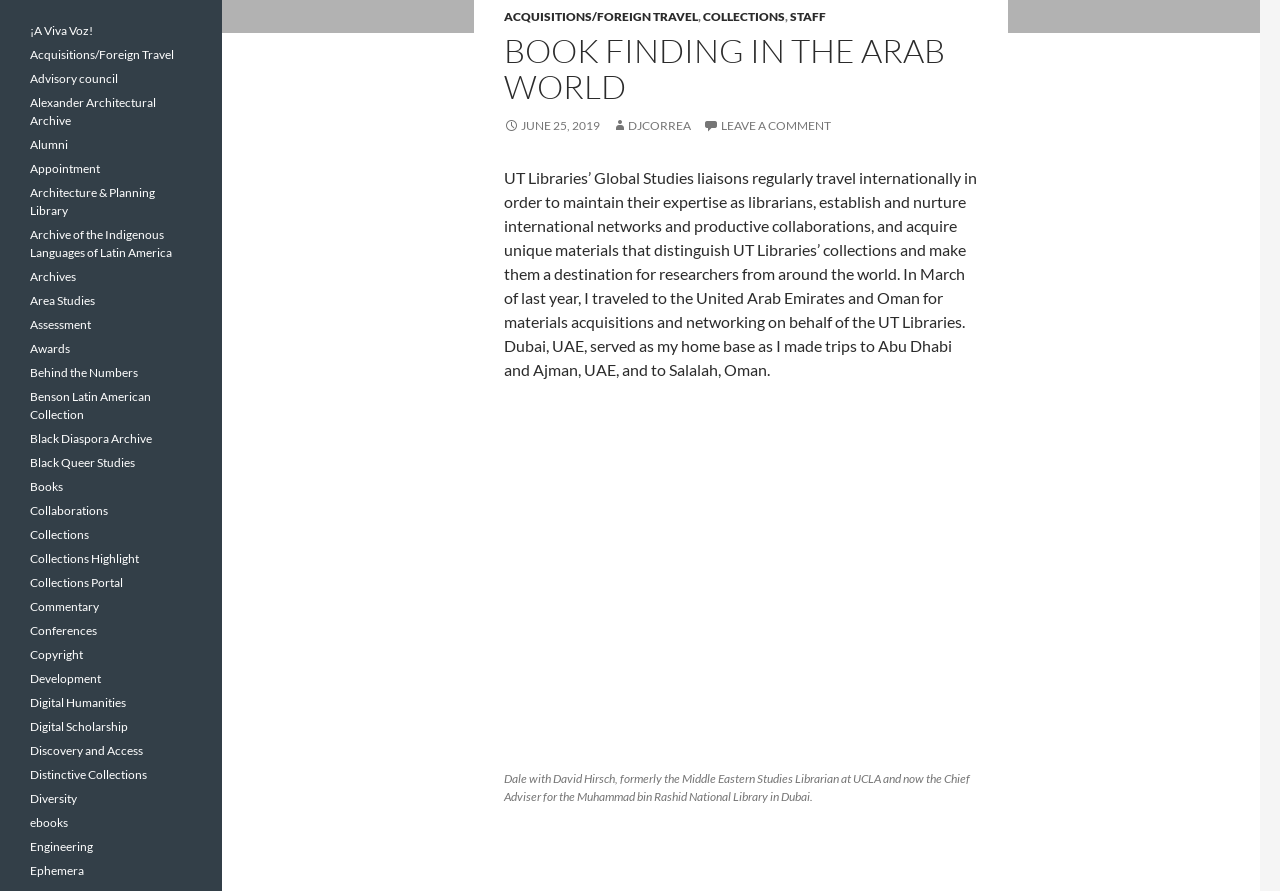Please determine the bounding box coordinates of the element to click on in order to accomplish the following task: "View the image of 'Dale with David Hirsch'". Ensure the coordinates are four float numbers ranging from 0 to 1, i.e., [left, top, right, bottom].

[0.394, 0.456, 0.764, 0.855]